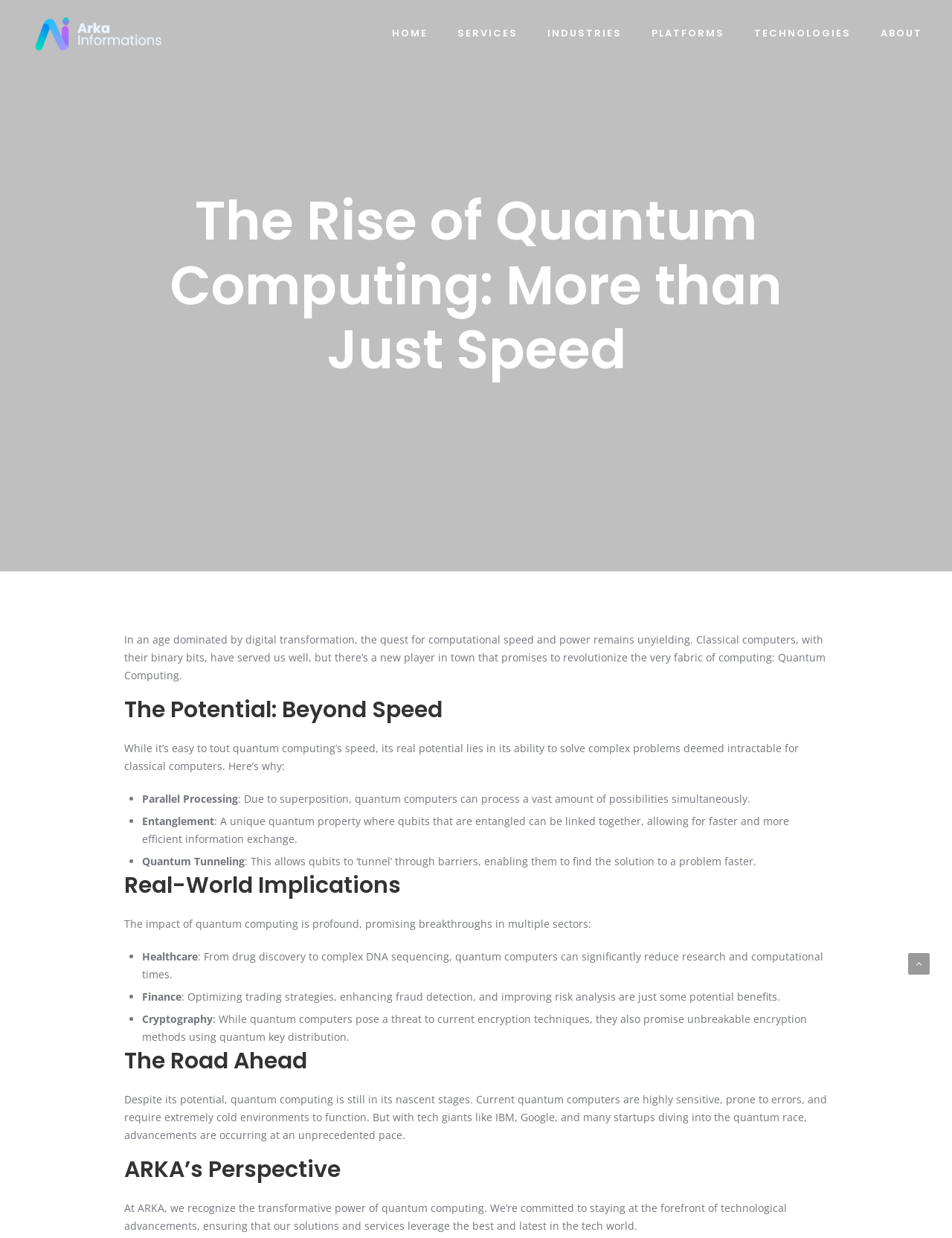Generate a comprehensive description of the webpage content.

The webpage is about the rise of quantum computing, its potential, and its implications. At the top, there is a navigation menu with links to "HOME", "SERVICES", "INDUSTRIES", "PLATFORMS", "TECHNOLOGIES", and "ABOUT". Below the navigation menu, there is a heading that reads "The Rise of Quantum Computing: More than Just Speed". 

Under this heading, there is a paragraph of text that introduces the concept of quantum computing and its potential to revolutionize the field of computing. This is followed by a subheading "The Potential: Beyond Speed", which leads to a list of three points highlighting the advantages of quantum computing, including parallel processing, entanglement, and quantum tunneling. 

Next, there is a subheading "Real-World Implications", which discusses the potential impact of quantum computing on various sectors, including healthcare, finance, and cryptography. This section is presented in a list format with bullet points. 

The webpage then moves on to discuss "The Road Ahead", which talks about the current challenges and limitations of quantum computing, as well as the rapid advancements being made in the field. Finally, there is a section titled "ARKA's Perspective", which outlines the company's commitment to staying at the forefront of technological advancements and leveraging the power of quantum computing in their solutions and services.